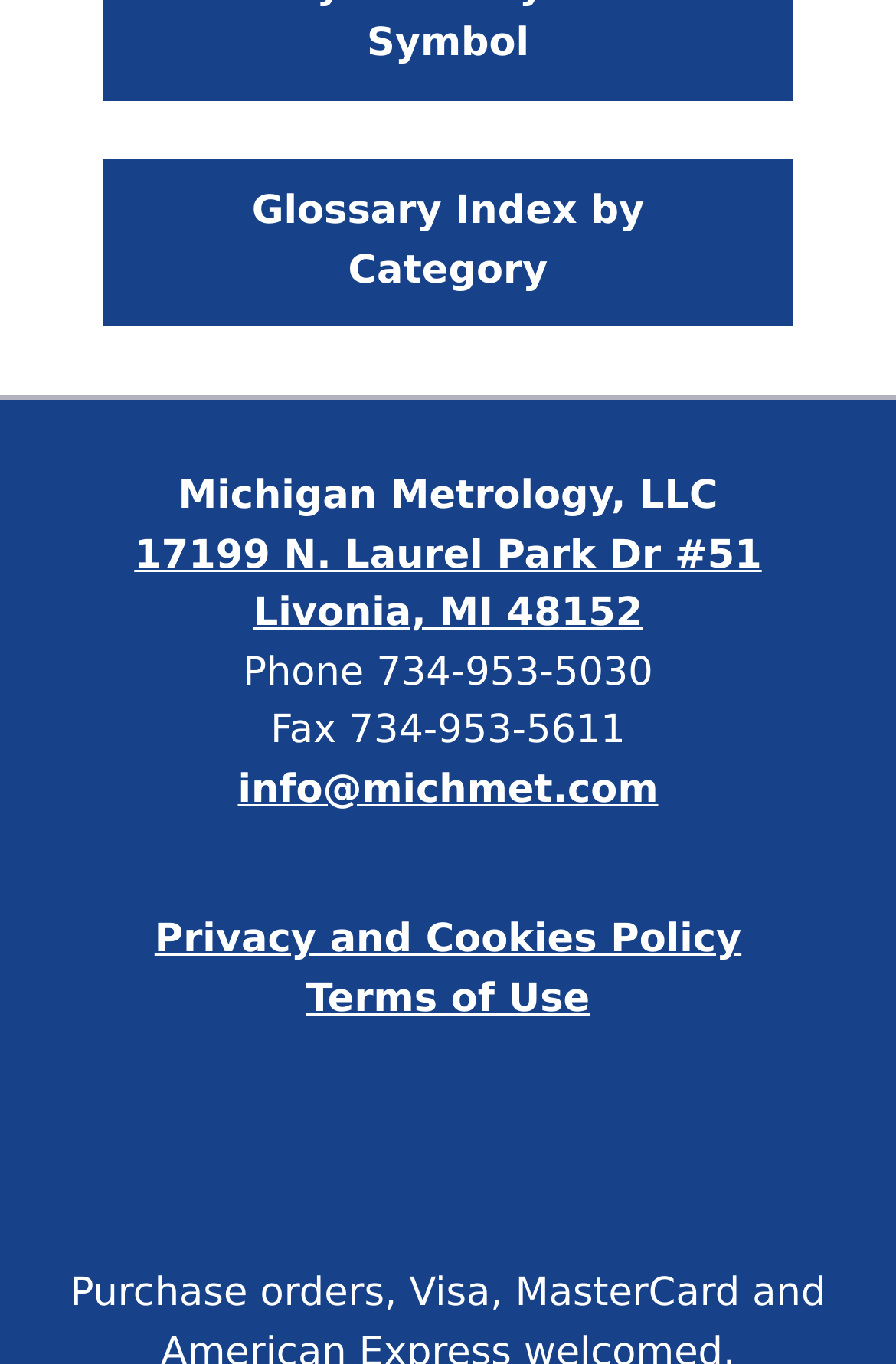What is the address of the company?
Answer the question with a detailed explanation, including all necessary information.

The address can be found in the middle section of the webpage, where the address and contact information are listed. The text '17199 N. Laurel Park Dr #51 Livonia, MI 48152' is a link element, indicating the company address.